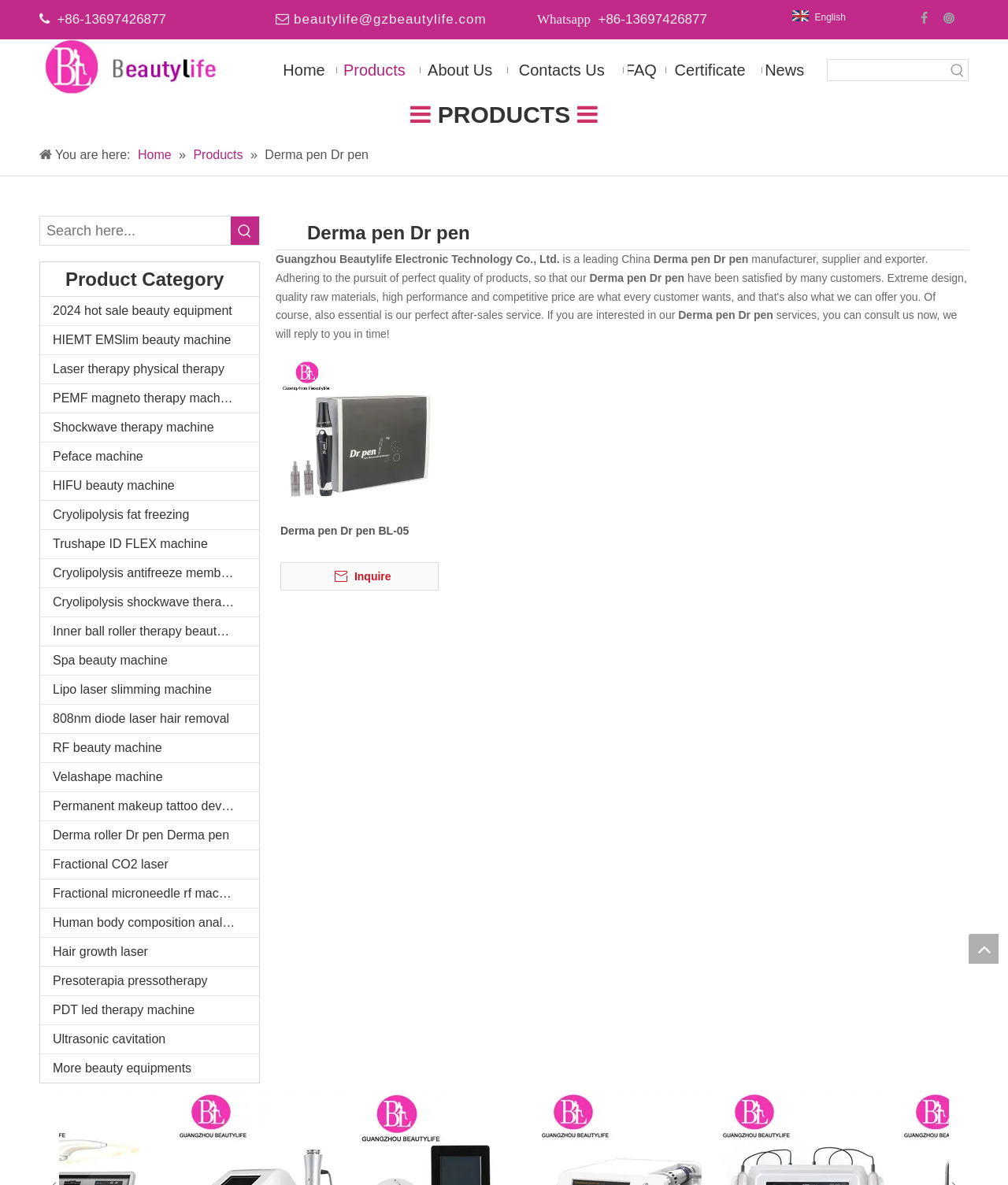Indicate the bounding box coordinates of the element that needs to be clicked to satisfy the following instruction: "Search for products". The coordinates should be four float numbers between 0 and 1, i.e., [left, top, right, bottom].

[0.821, 0.05, 0.94, 0.068]